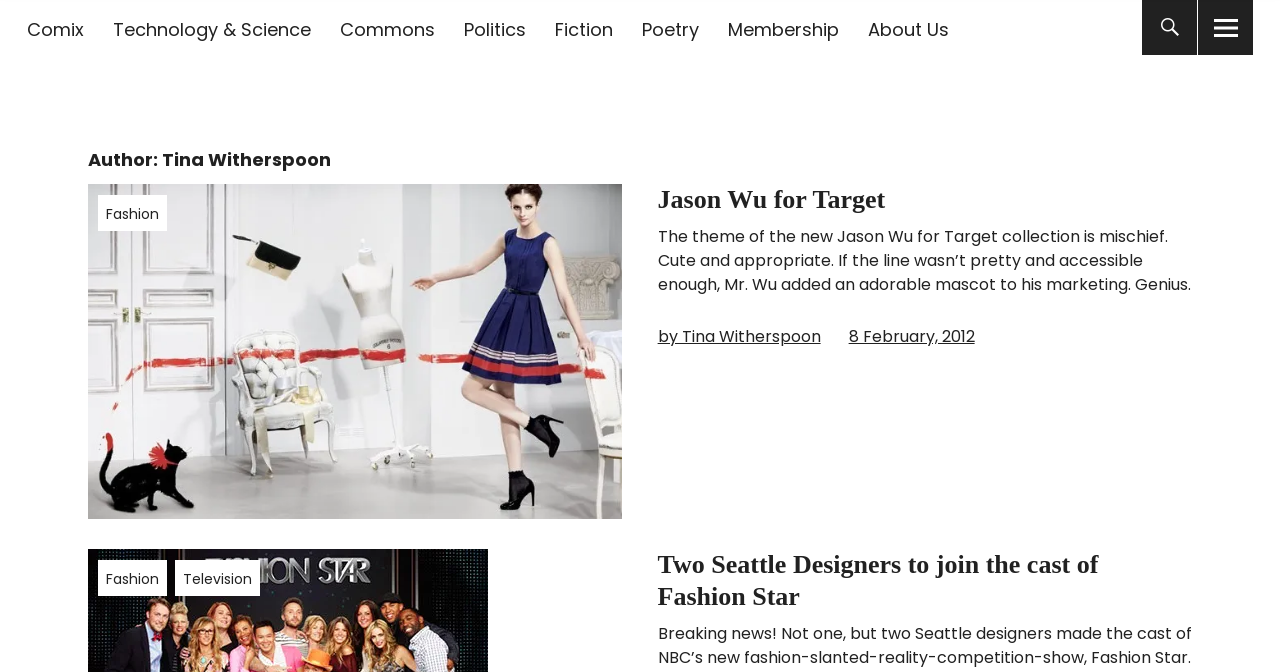What is the category of the article 'Jason Wu for Target'?
Using the image provided, answer with just one word or phrase.

Fashion